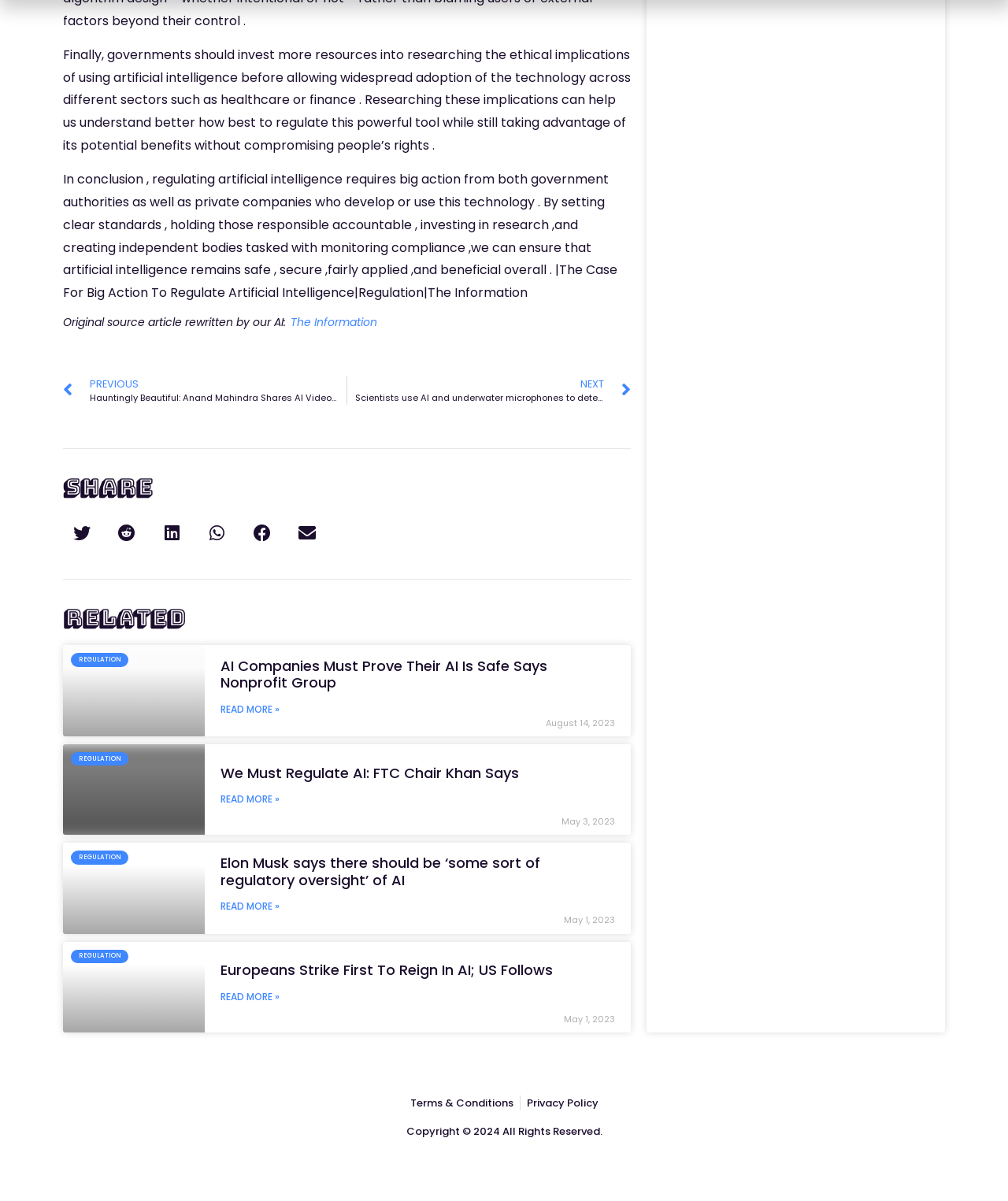Specify the bounding box coordinates for the region that must be clicked to perform the given instruction: "Go to the next article".

[0.352, 0.314, 0.626, 0.337]